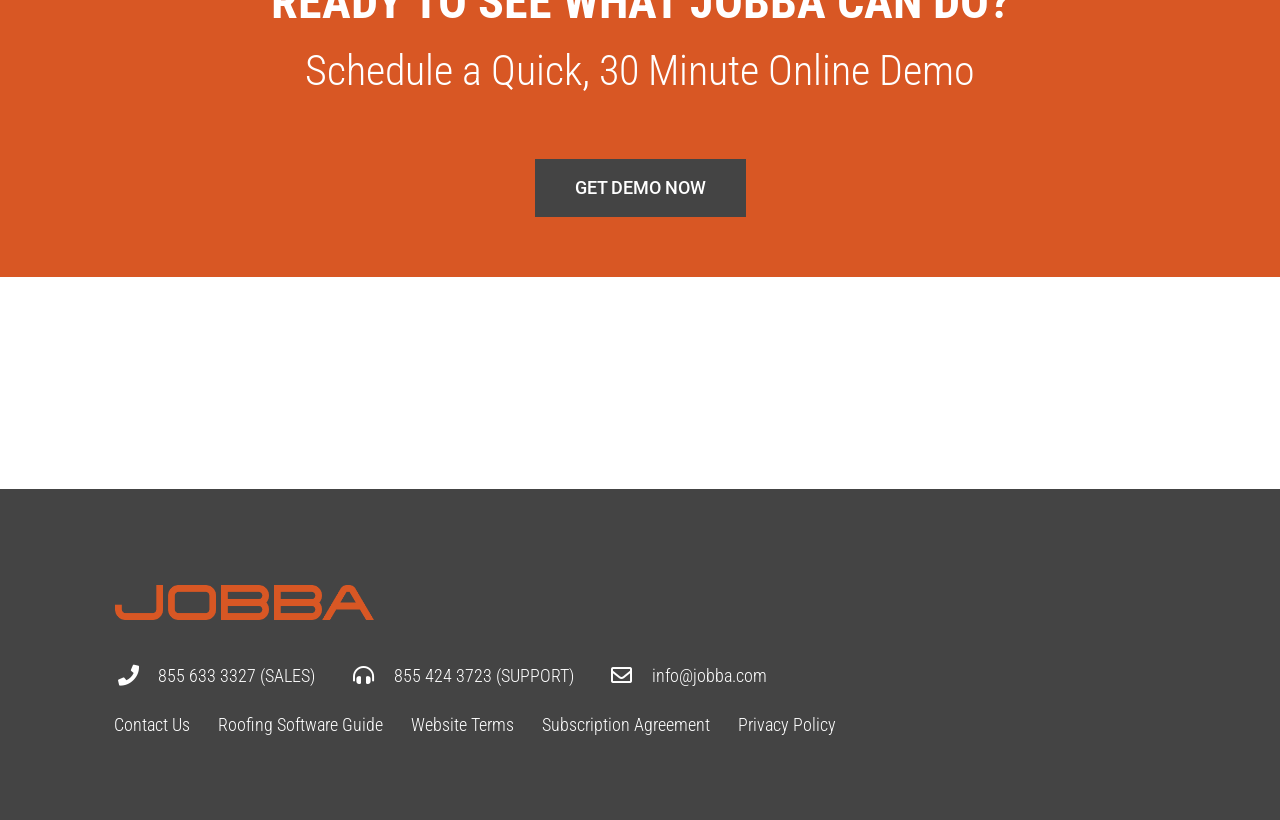Identify the bounding box coordinates of the specific part of the webpage to click to complete this instruction: "Check the image courtesy of Julian Meehan".

None